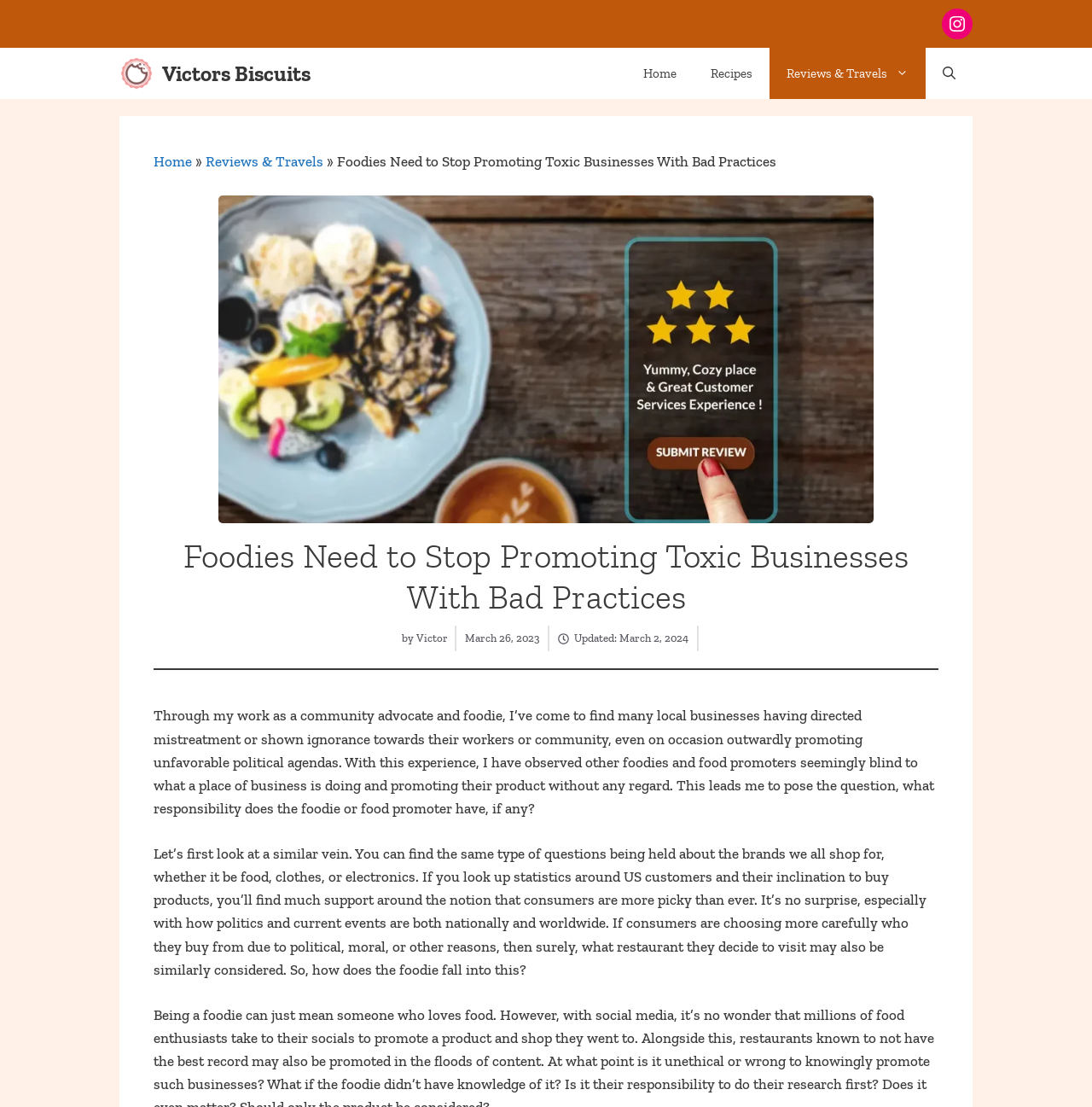Please find the bounding box coordinates of the section that needs to be clicked to achieve this instruction: "Read the Reviews & Travels page".

[0.705, 0.043, 0.848, 0.089]